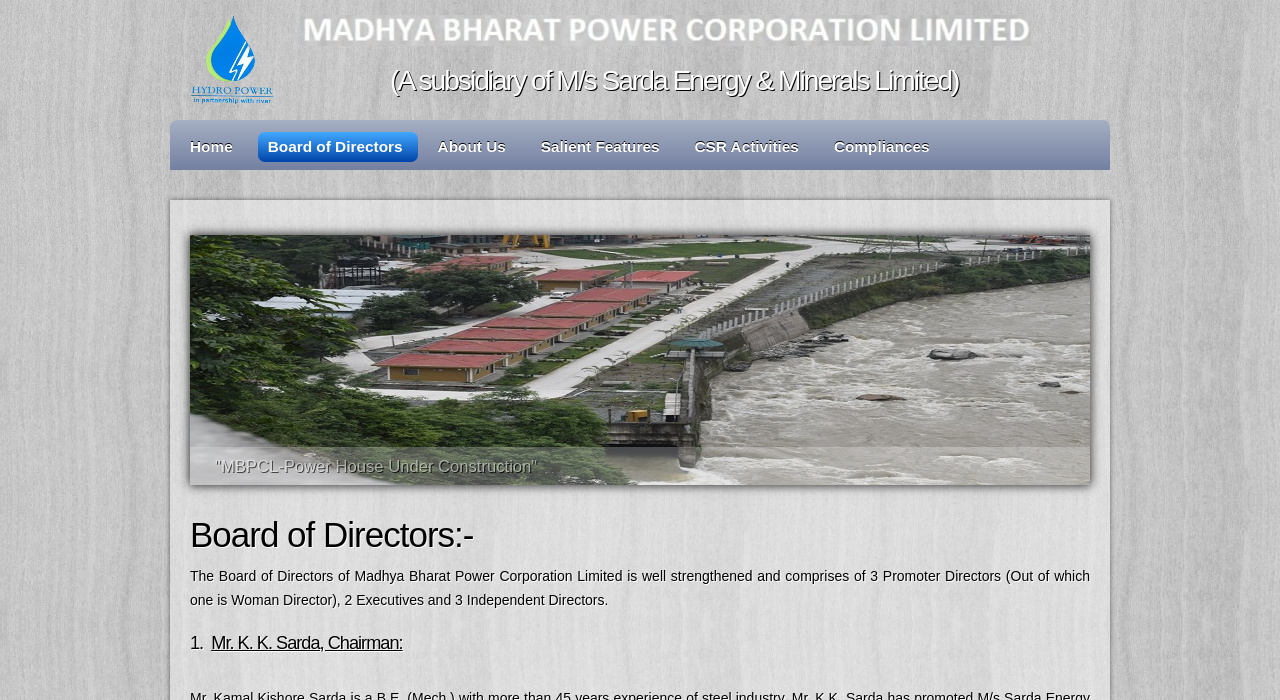Generate a comprehensive description of the webpage.

The webpage appears to be the official website of Madhya Bharat Power Corporation Limited (MBPCL), a subsidiary of M/s Sarda Energy & Minerals Limited. 

At the top, there is a small, almost empty space with a single non-breaking space character. Below this, the company's subsidiary status is mentioned in a heading. 

The main navigation menu is located below, consisting of six links: Home, Board of Directors, About Us, Salient Features, CSR Activities, and Compliances. These links are aligned horizontally and are positioned near the top of the page.

Below the navigation menu, there are four images showcasing different aspects of MBPCL, including the barrage overview, power house overview, ADIT-1 junction, and the power house under construction. These images are stacked vertically and occupy a significant portion of the page.

Further down, there is a heading that reads "Board of Directors:-". Below this heading, a paragraph of text describes the composition of the Board of Directors, including the number of promoter directors, executive directors, and independent directors.

Finally, there is a tab labeled "1. Mr. K. K. Sarda, Chairman:" which is currently selected and controls a panel with additional information.